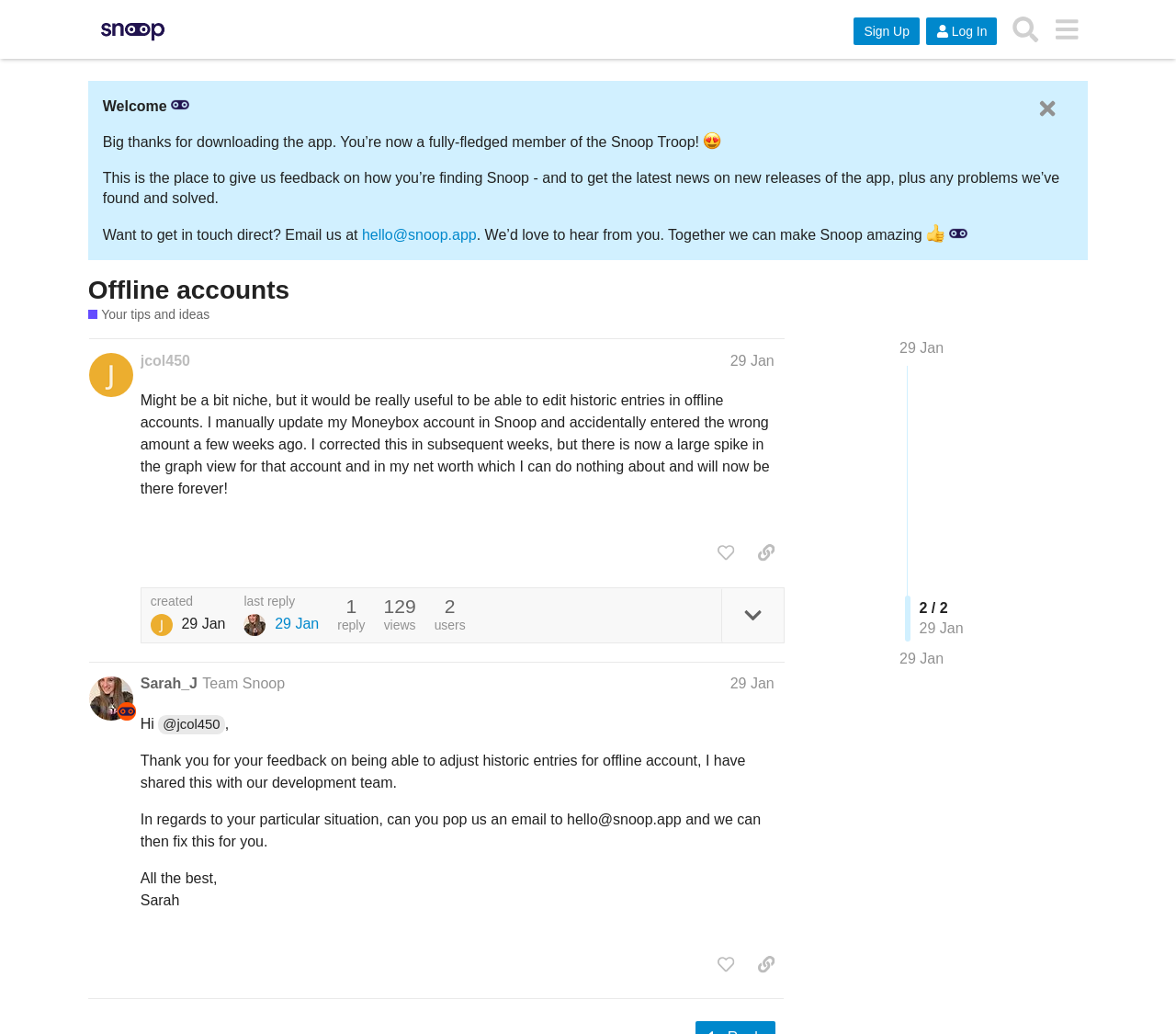What is the email address mentioned on this webpage?
From the screenshot, provide a brief answer in one word or phrase.

hello@snoop.app